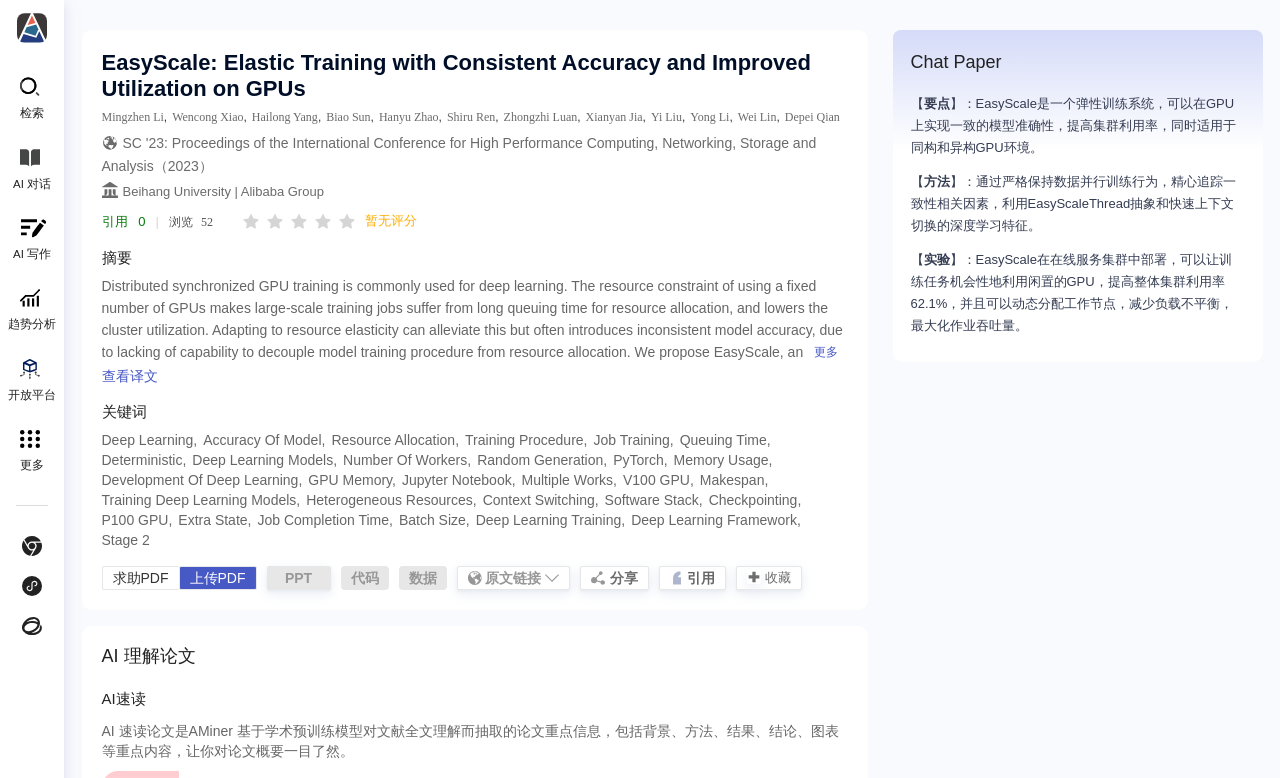Please identify the bounding box coordinates of the area that needs to be clicked to follow this instruction: "click the link of Mingzhen Li".

[0.079, 0.139, 0.128, 0.163]